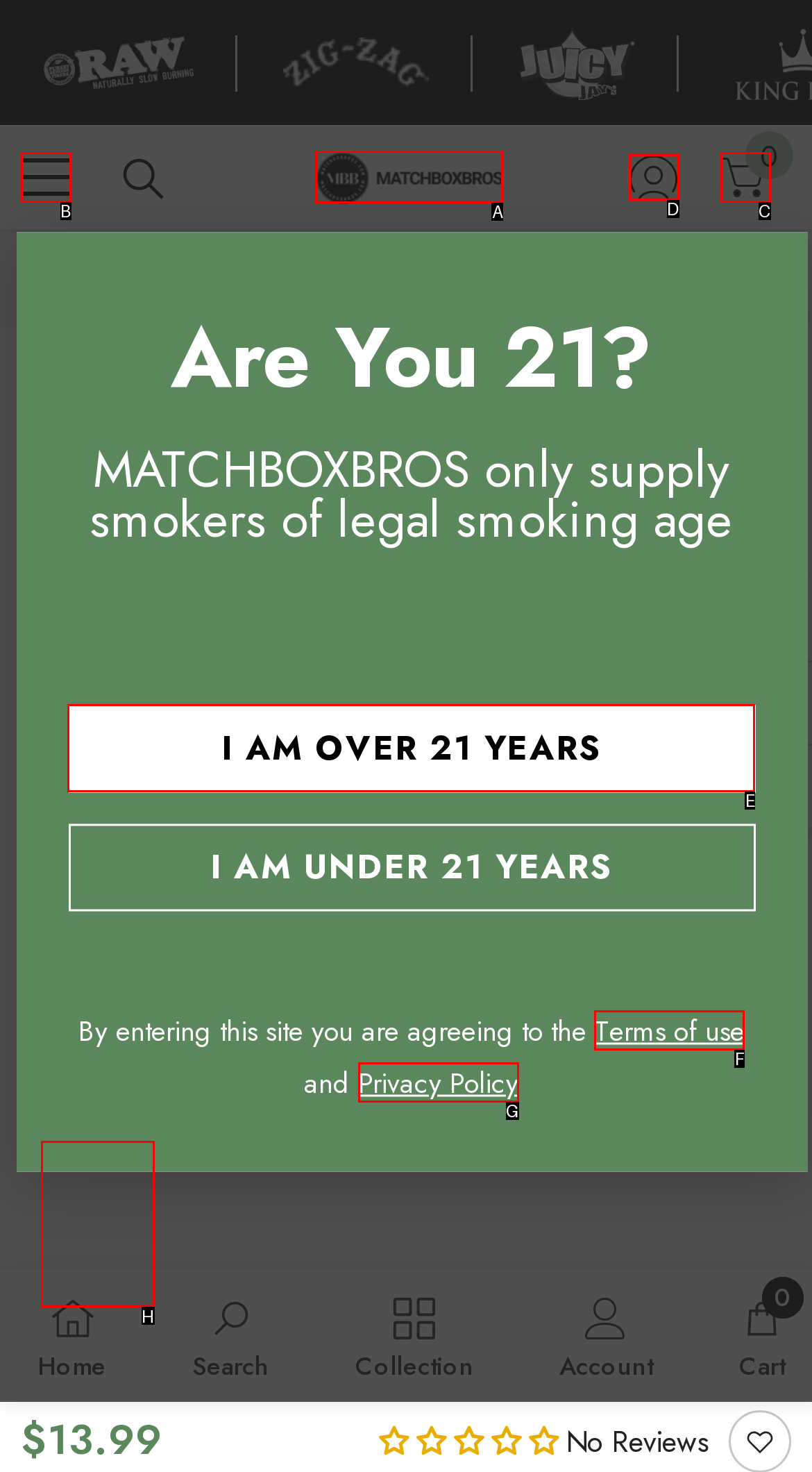Identify the letter of the UI element needed to carry out the task: View the RAW DONUT TRAY LARGE product
Reply with the letter of the chosen option.

H